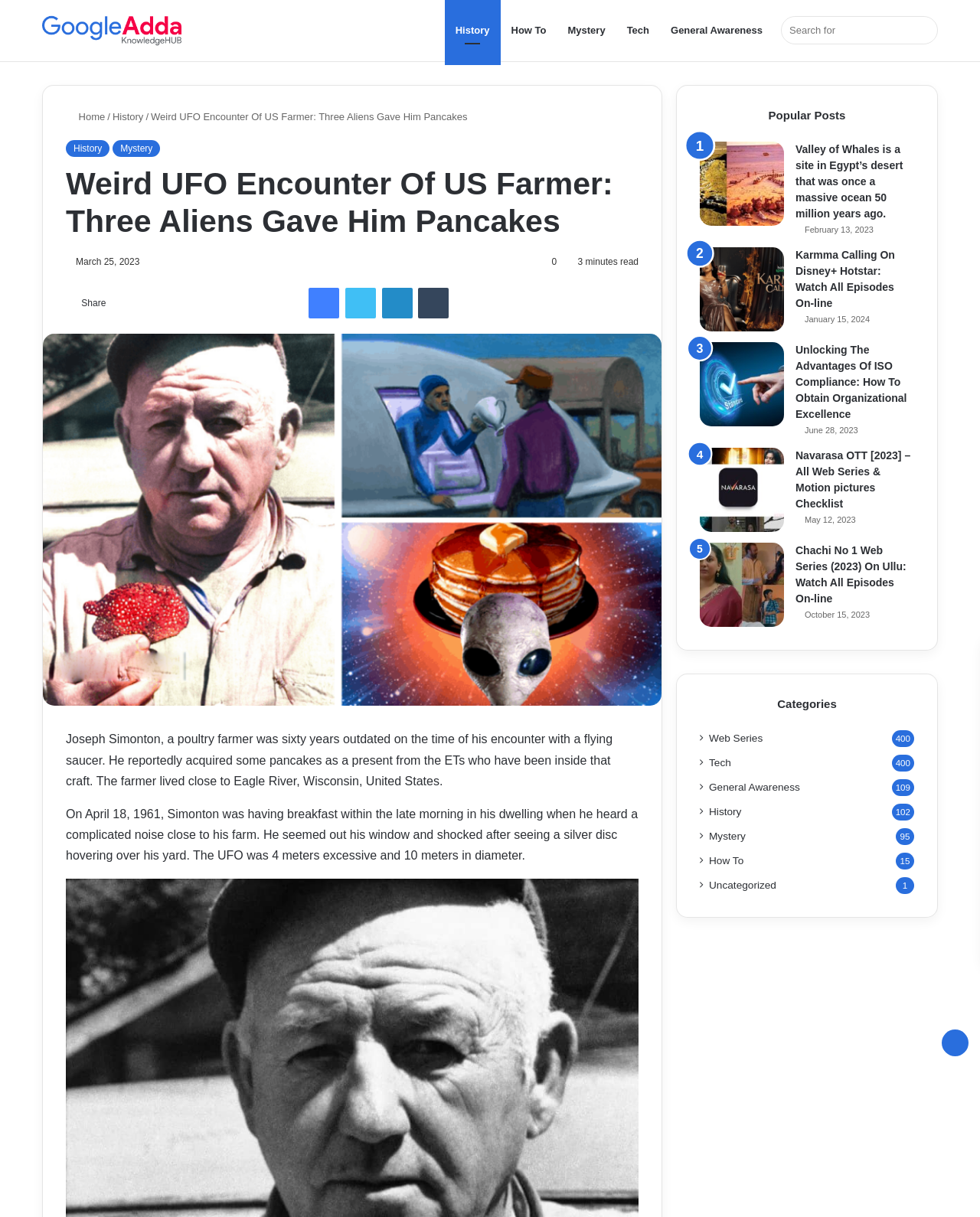Identify the bounding box coordinates of the section to be clicked to complete the task described by the following instruction: "Read the article about Valley of Whales". The coordinates should be four float numbers between 0 and 1, formatted as [left, top, right, bottom].

[0.714, 0.116, 0.8, 0.186]